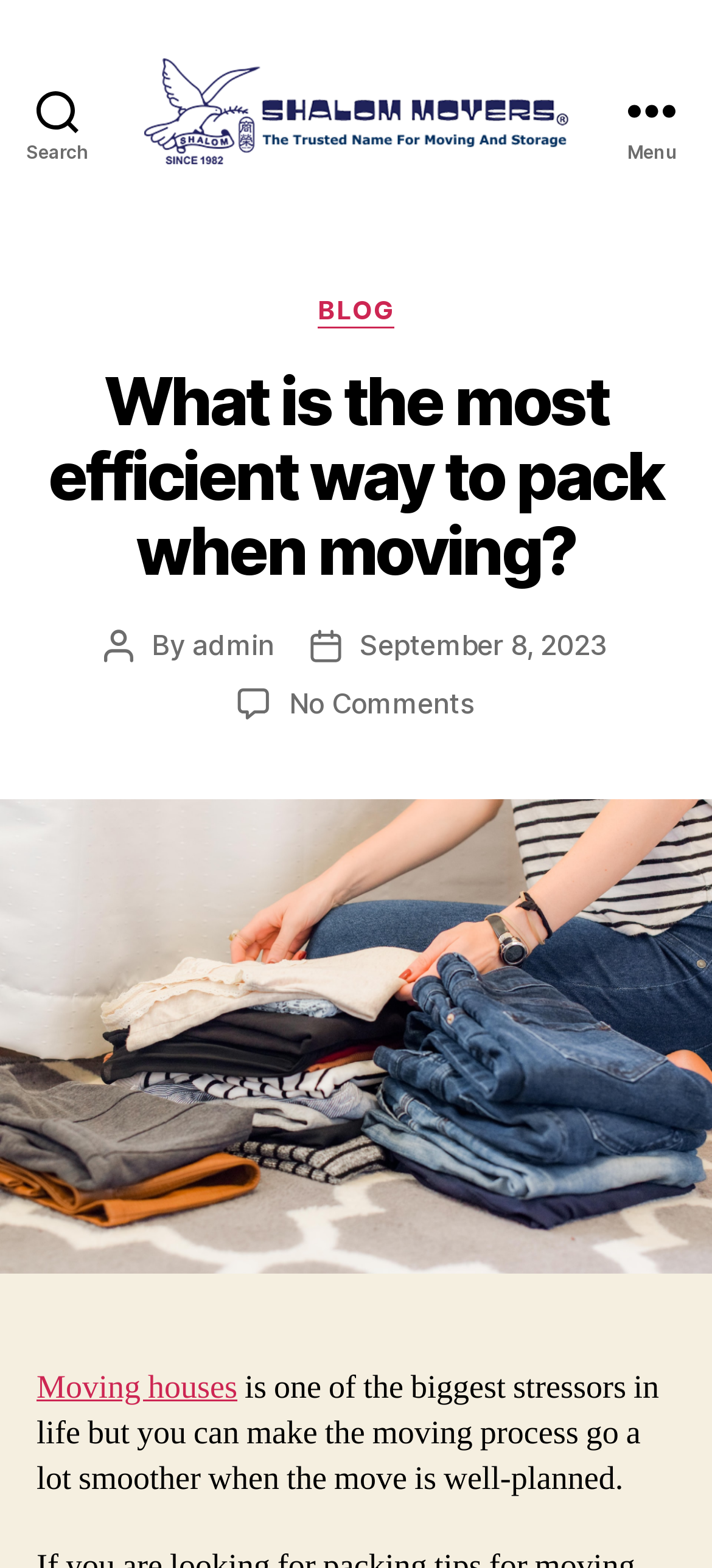Based on the element description, predict the bounding box coordinates (top-left x, top-left y, bottom-right x, bottom-right y) for the UI element in the screenshot: Menu

[0.831, 0.0, 1.0, 0.141]